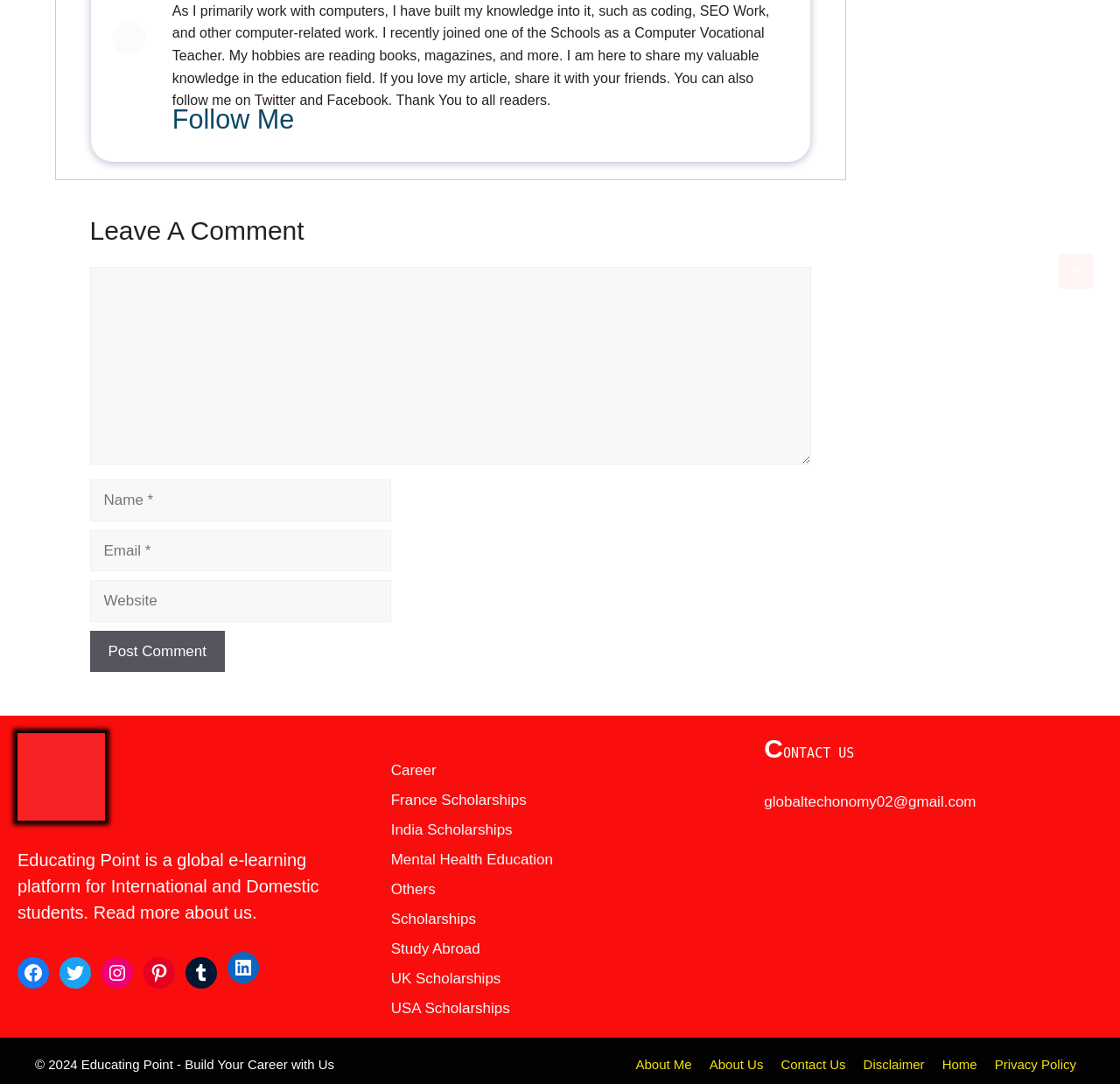Use one word or a short phrase to answer the question provided: 
What social media platforms are linked on the webpage?

Facebook, Twitter, Instagram, Pinterest, Tumblr, LinkedIn